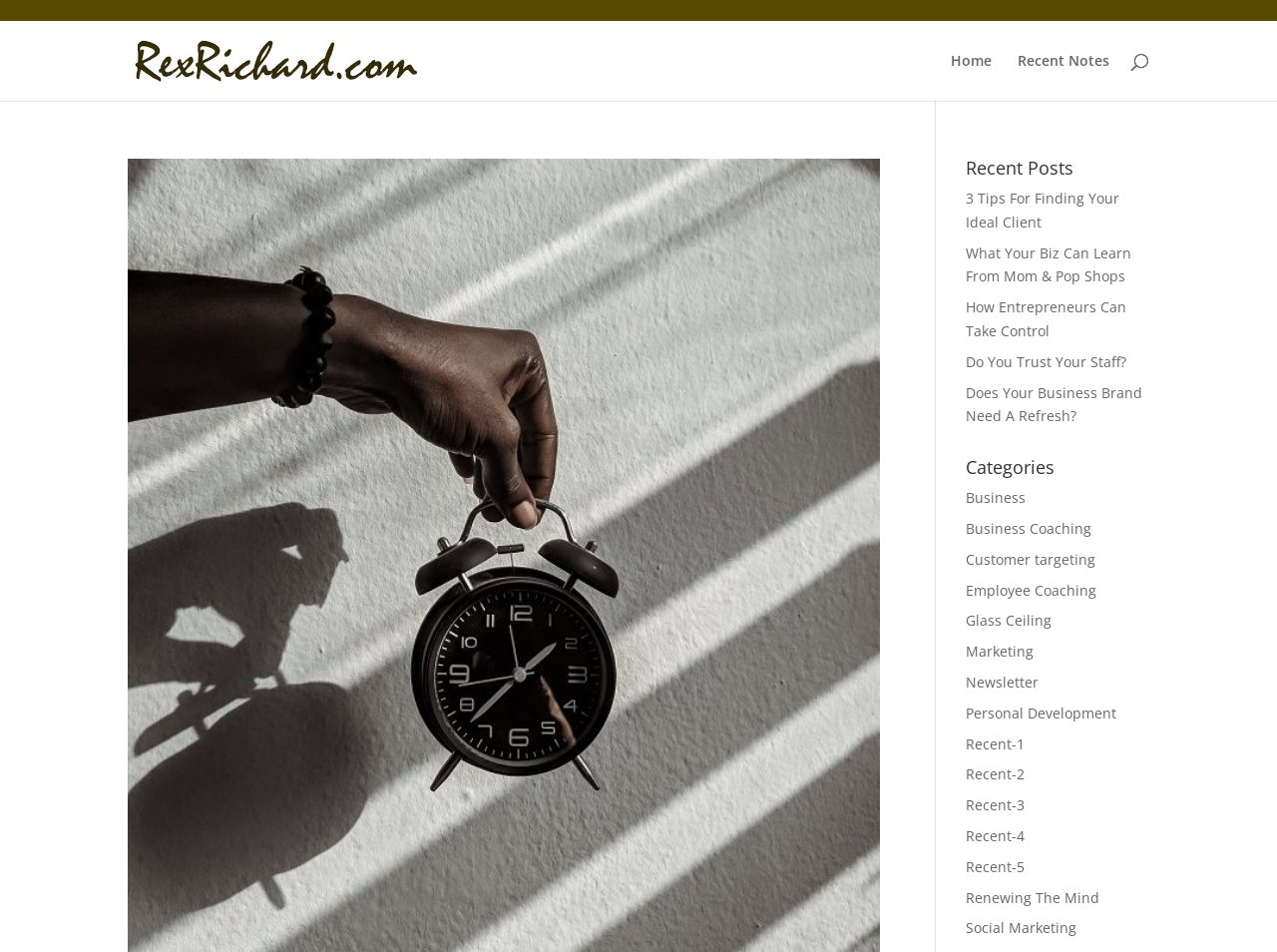Locate the bounding box coordinates of the element to click to perform the following action: 'read newsletter'. The coordinates should be given as four float values between 0 and 1, in the form of [left, top, right, bottom].

[0.756, 0.706, 0.813, 0.726]